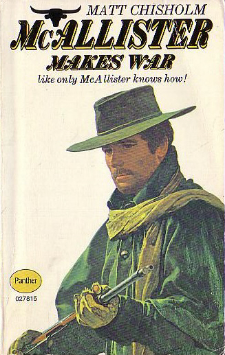Give a detailed account of everything present in the image.

The image features the cover of the book "McAllister Makes War" by Matt Chisholm. The cover art presents a rugged, determined-looking man dressed in a dark cowboy hat and a long coat, symbolizing the Wild West. He holds a rifle, ready for action, which emphasizes the narrative theme of conflict and adventure associated with the character McAllister. The book title is prominently displayed in bold yellow letters, reflecting the book's dynamic and action-packed content. Below the title, a tagline reads, "like only McAllister knows how!" suggesting the protagonist's unique approach to warfare and survival. The cover also includes a publisher's logo, indicating its release under Panther Books. Overall, the design evokes a sense of urgency and intrigue, inviting readers into a world of Western fiction and excitement.